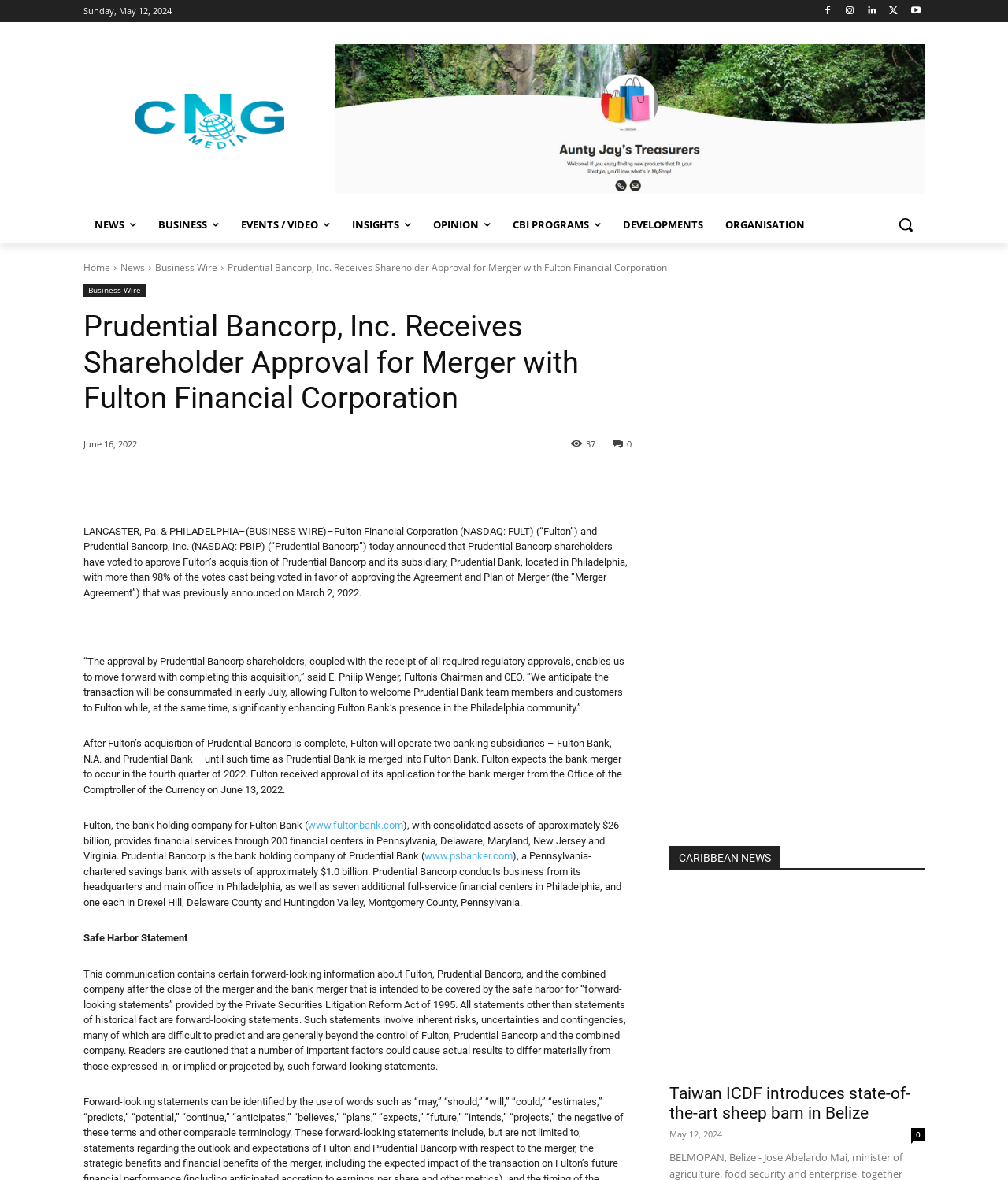What is the name of the company that Fulton is acquiring?
Refer to the image and give a detailed answer to the query.

I found the name of the company that Fulton is acquiring by reading the text of the news article, which states that Fulton Financial Corporation is acquiring Prudential Bancorp and its subsidiary, Prudential Bank.